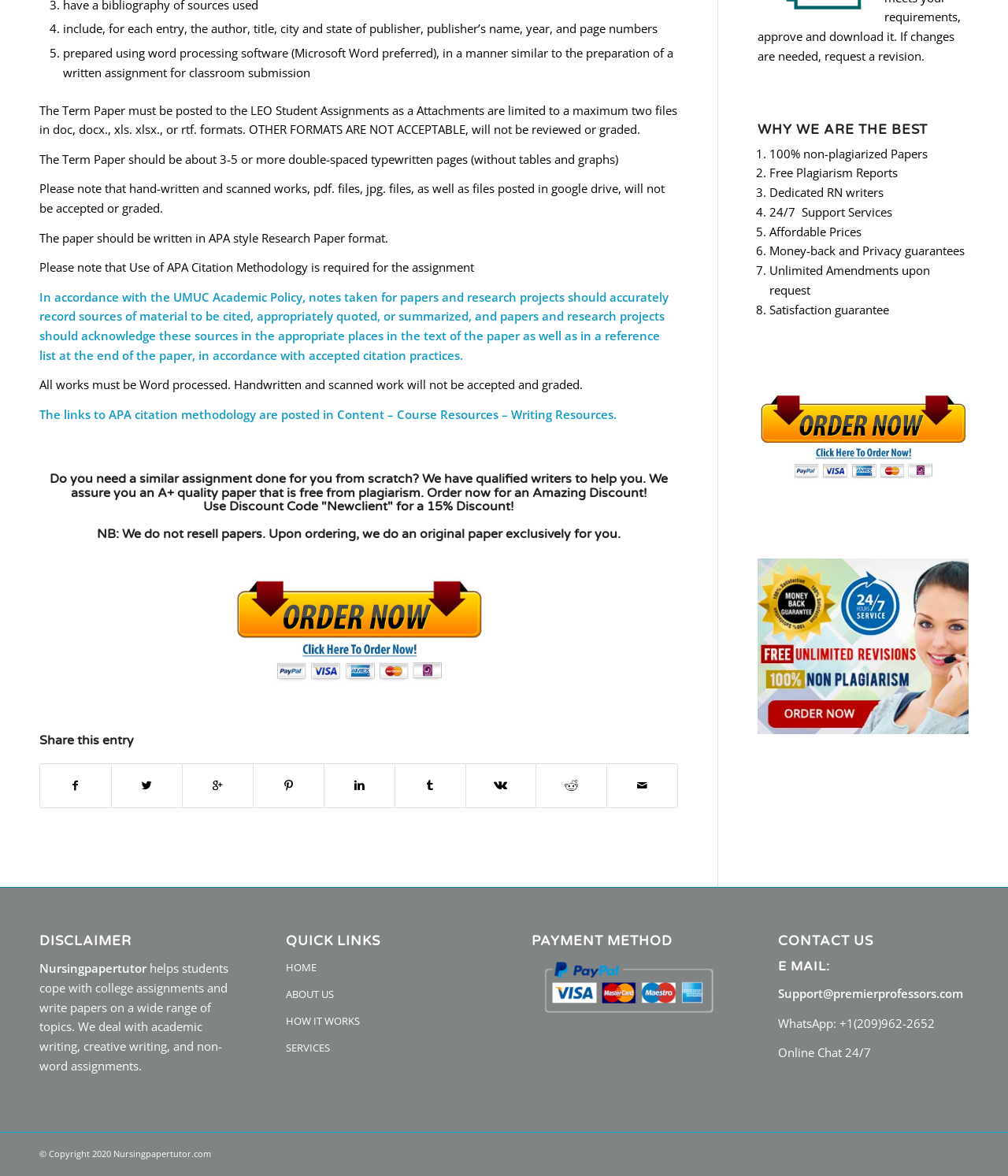For the following element description, predict the bounding box coordinates in the format (top-left x, top-left y, bottom-right x, bottom-right y). All values should be floating point numbers between 0 and 1. Description: Share on Facebook

[0.04, 0.65, 0.11, 0.687]